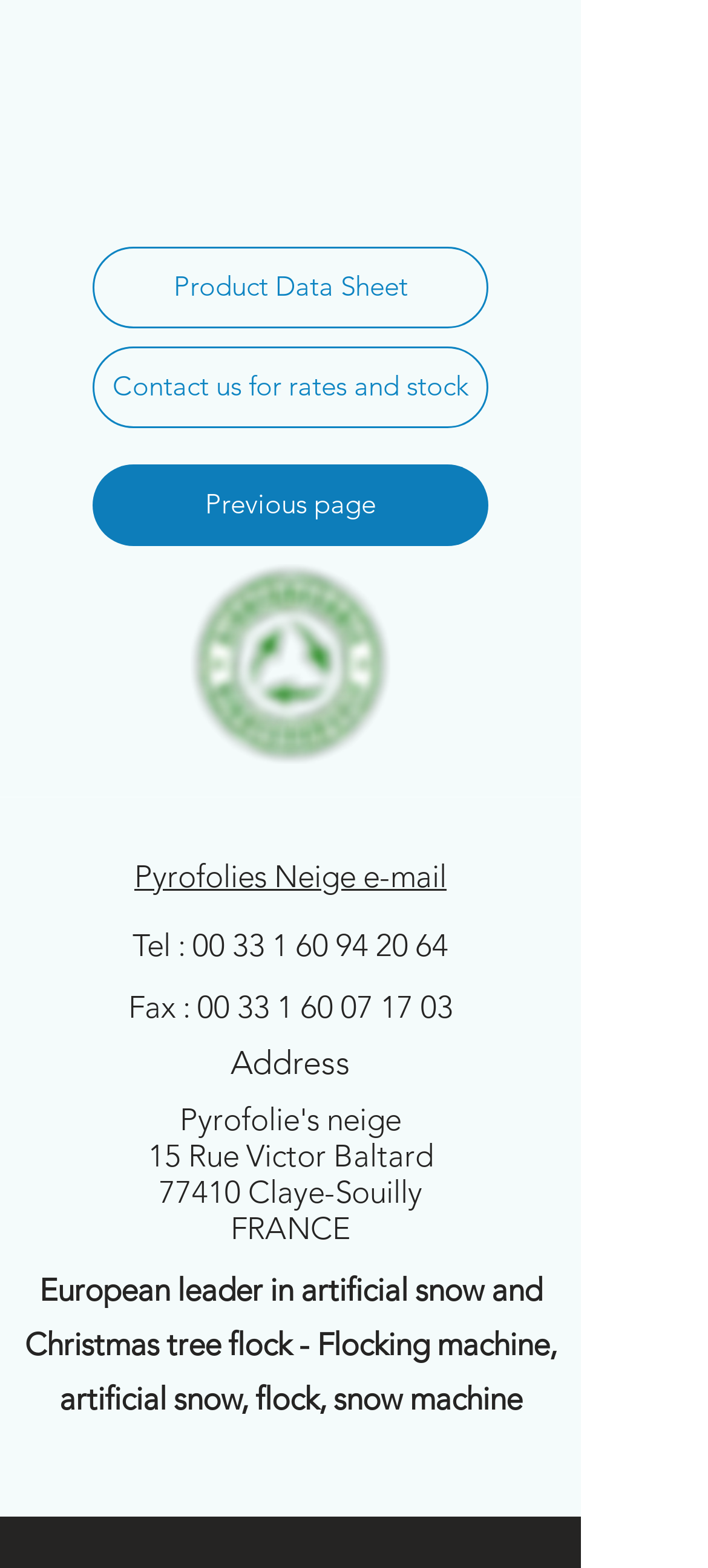Locate the UI element described as follows: "Product Data Sheet". Return the bounding box coordinates as four float numbers between 0 and 1 in the order [left, top, right, bottom].

[0.131, 0.157, 0.69, 0.209]